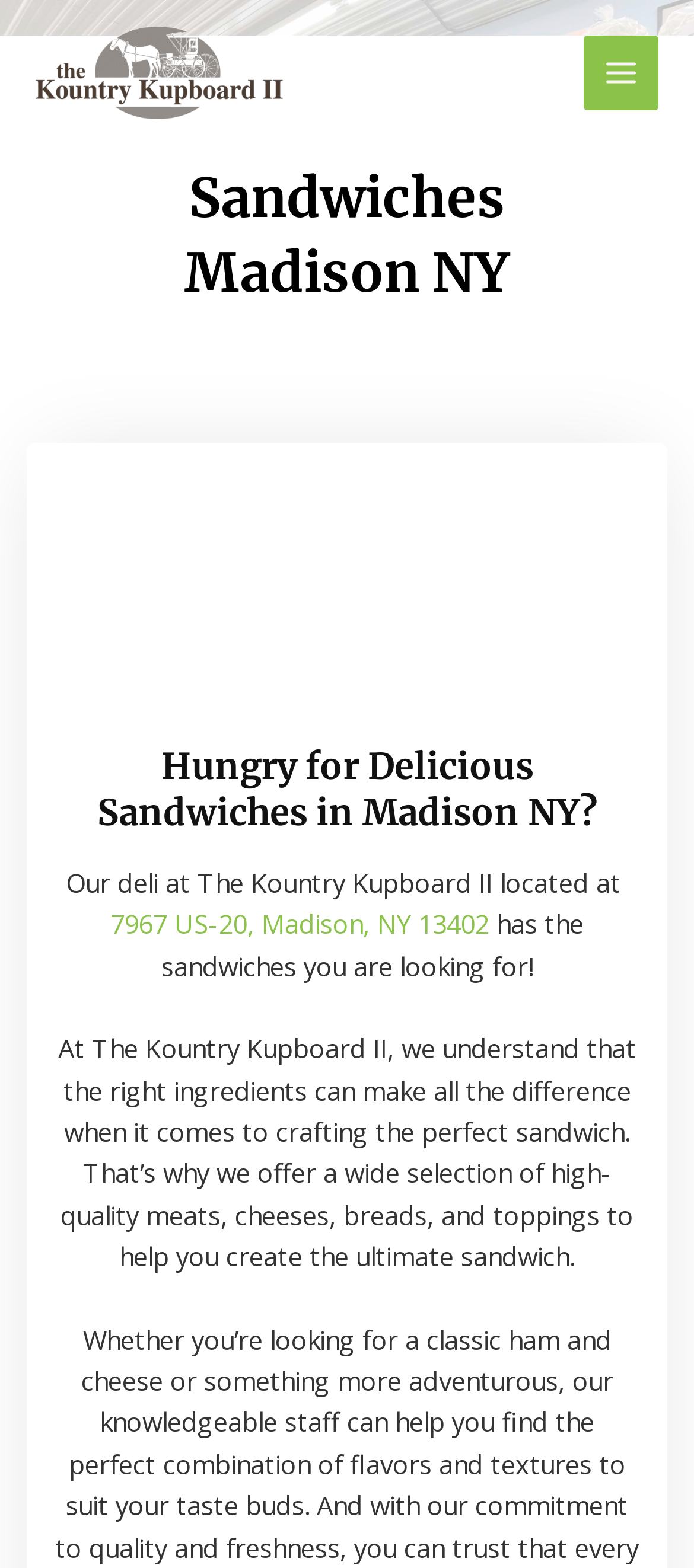What is the name of the deli?
Refer to the image and offer an in-depth and detailed answer to the question.

I found the answer by looking at the image and link at the top of the page, which mentions 'The Kountry Kupboard II – Bulk Foods & Baking Supplies – Baked Goods'. This suggests that the deli is part of this establishment.